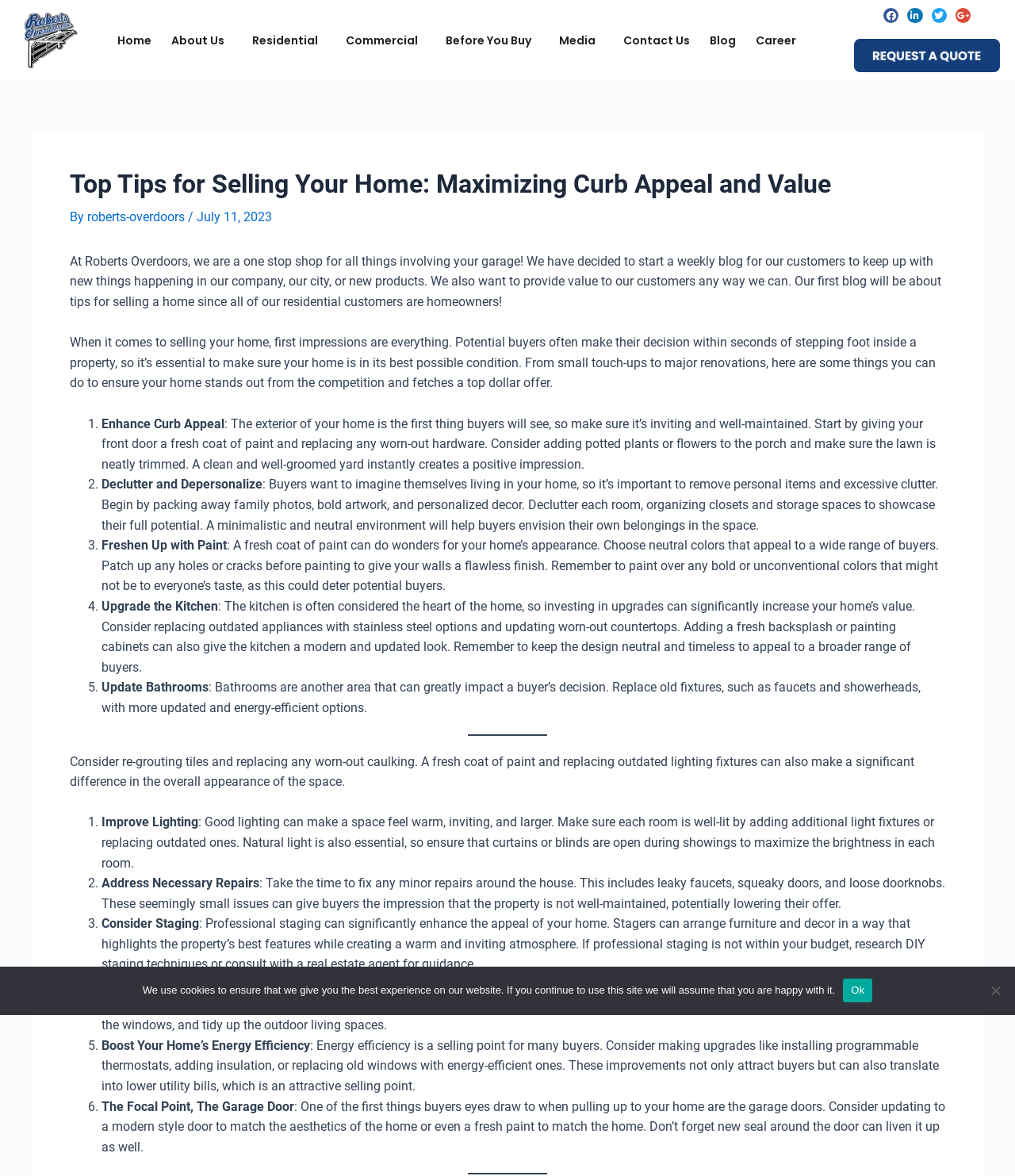Determine the bounding box coordinates of the clickable element necessary to fulfill the instruction: "Visit the About page". Provide the coordinates as four float numbers within the 0 to 1 range, i.e., [left, top, right, bottom].

None